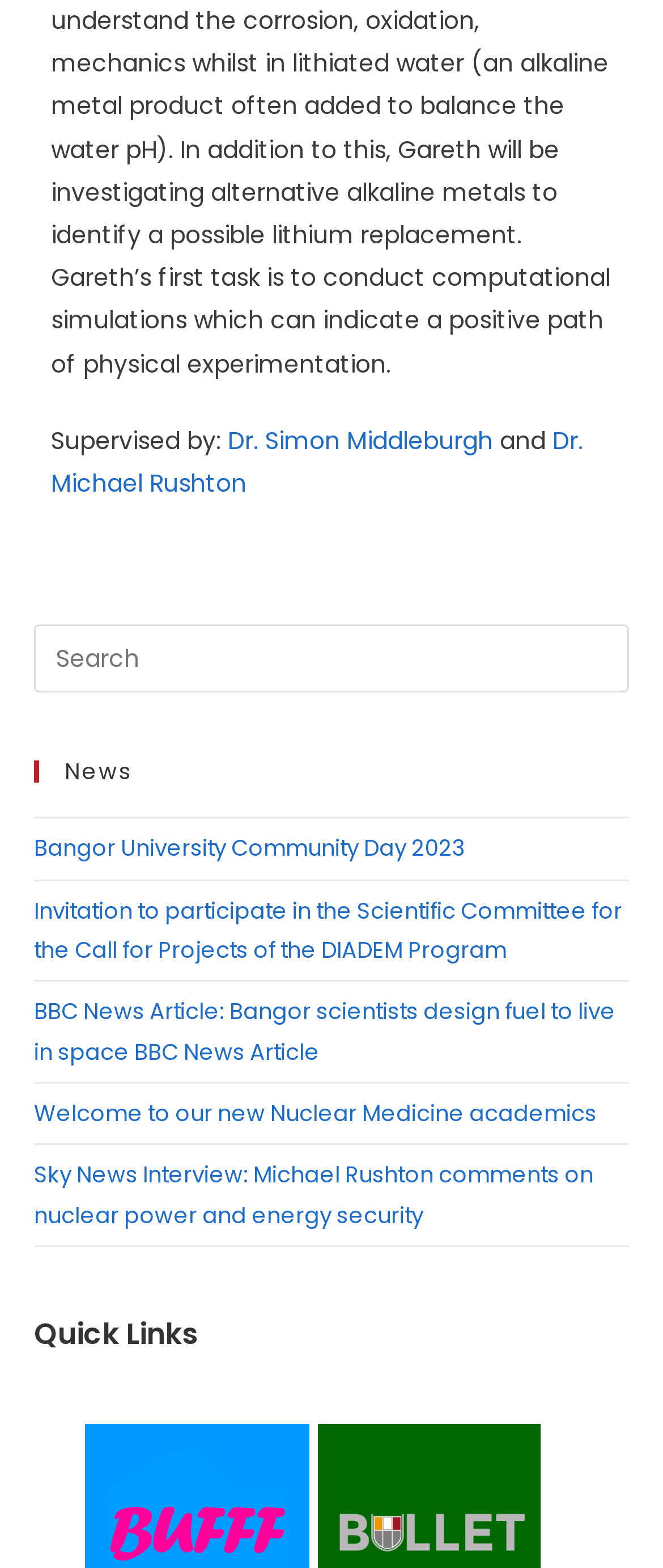What is the category of the 'Quick Links' section?
Please use the image to provide an in-depth answer to the question.

The webpage has a 'Quick Links' heading, which suggests that the links listed under it are categorized as quick links, likely providing easy access to important or frequently visited pages.